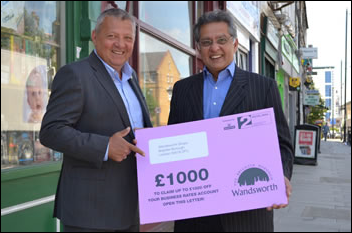Explain in detail what you see in the image.

In this image, two men stand side by side on a bustling street, proudly holding a large pink check that reads "£1000." This check symbolizes a tax relief initiative aimed at supporting local businesses in Wandsworth. The man on the left, dressed in a suit, displays a friendly smile, while the man on the right, also in formal attire, presents the check confidently. Behind them, storefronts bustling with life can be seen, reflecting the vibrant community. The initiative is part of a campaign promoting a business rates discount of up to £1,000, encouraging small shops and cafes to take advantage of this financial relief. The campaign has seen significant success, with a notable increase in participation among local businesses following the distribution of 'pink letters' from the council.